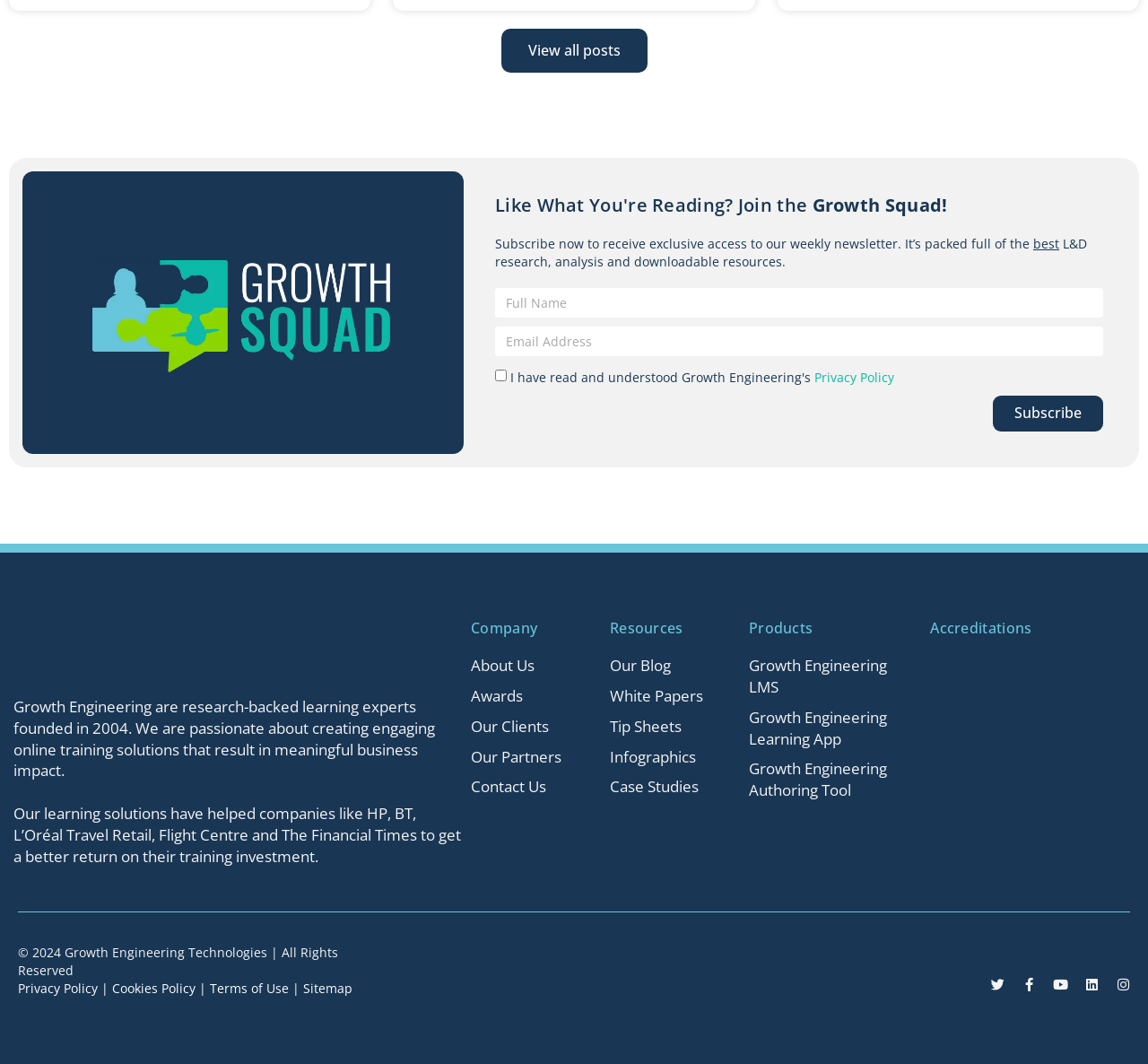Answer briefly with one word or phrase:
What social media platforms is the company on?

Twitter, Facebook, Youtube, Linkedin, Instagram